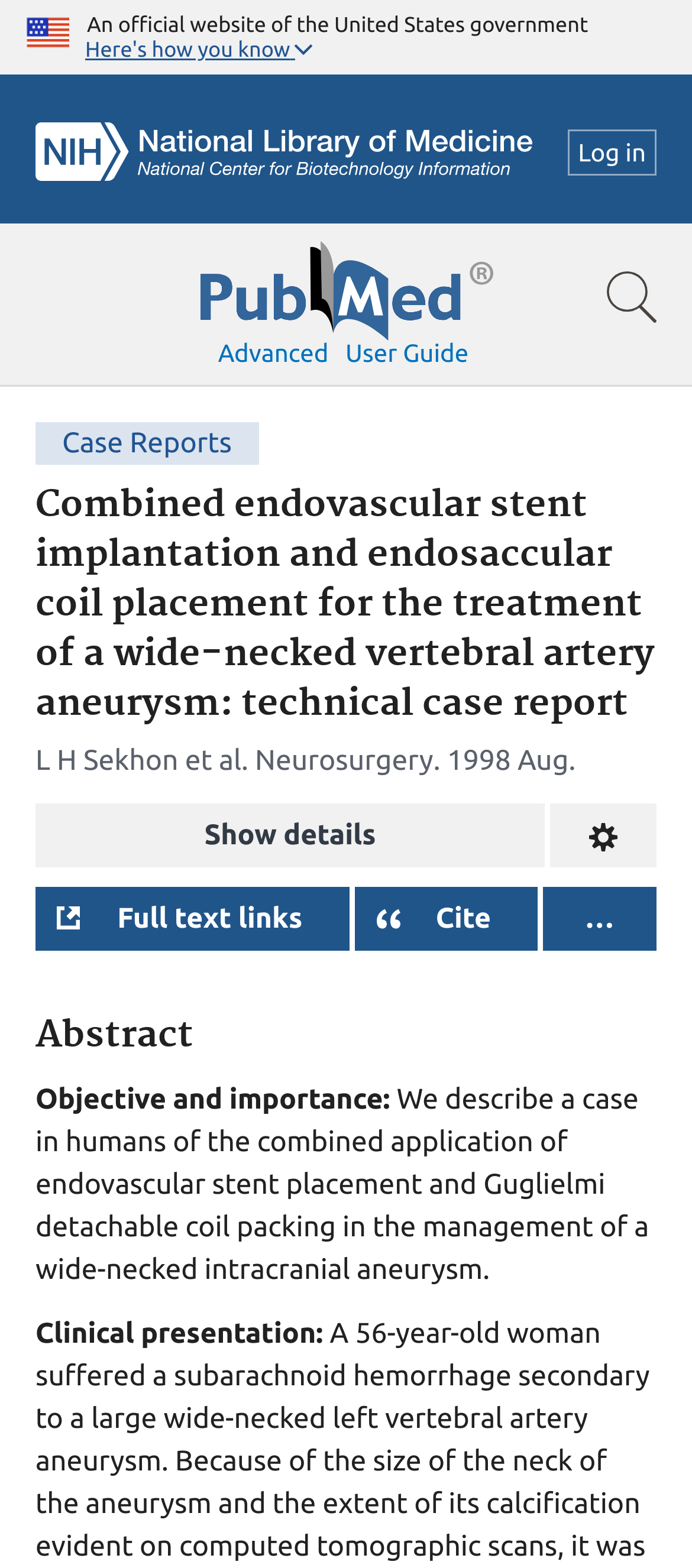Please determine the bounding box coordinates of the element's region to click in order to carry out the following instruction: "View full article details". The coordinates should be four float numbers between 0 and 1, i.e., [left, top, right, bottom].

[0.051, 0.512, 0.787, 0.553]